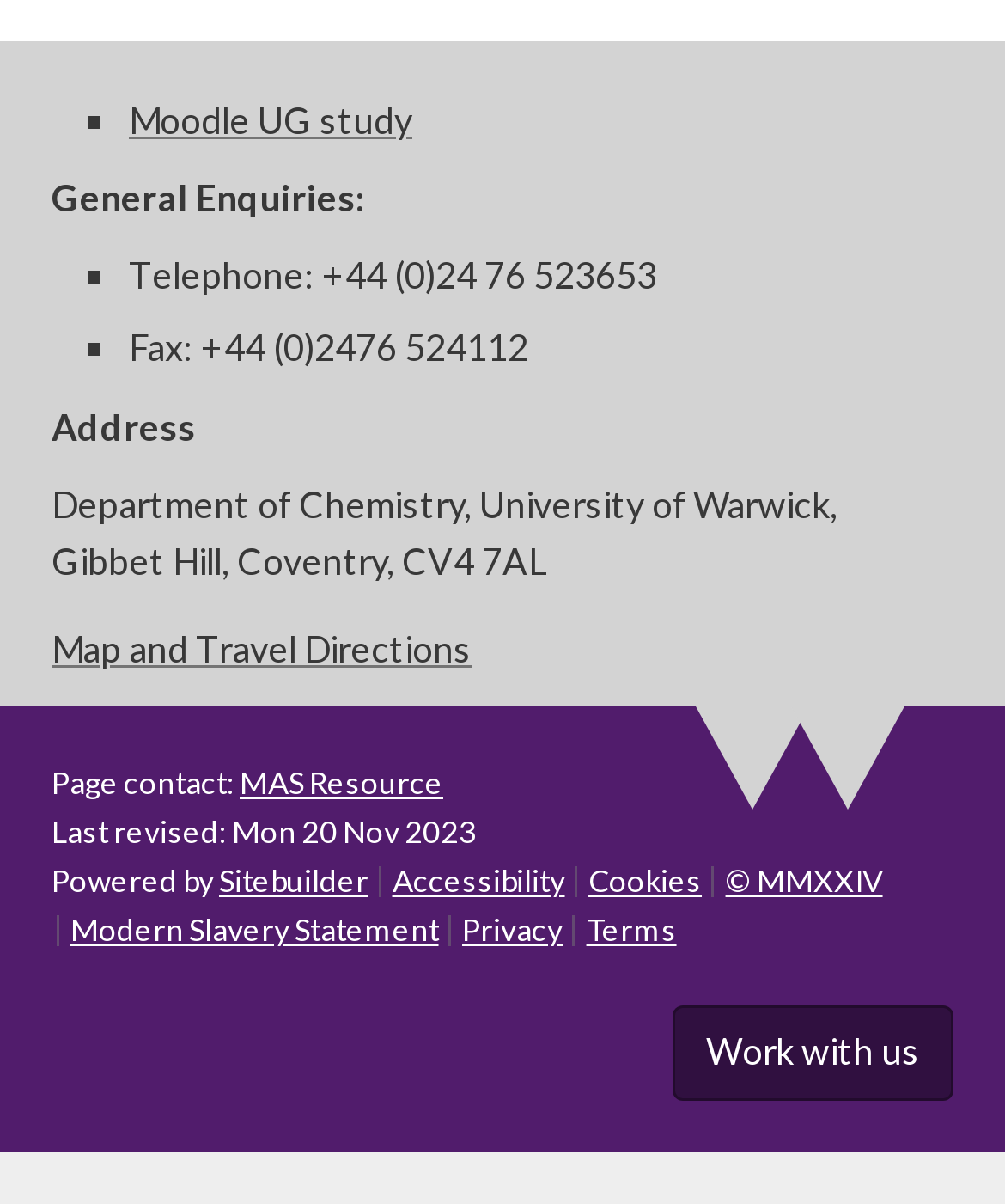What is the department's address?
Please answer the question as detailed as possible based on the image.

I found the address by looking at the 'Address' section, where it is listed as 'Department of Chemistry, University of Warwick, Gibbet Hill, Coventry, CV4 7AL'.